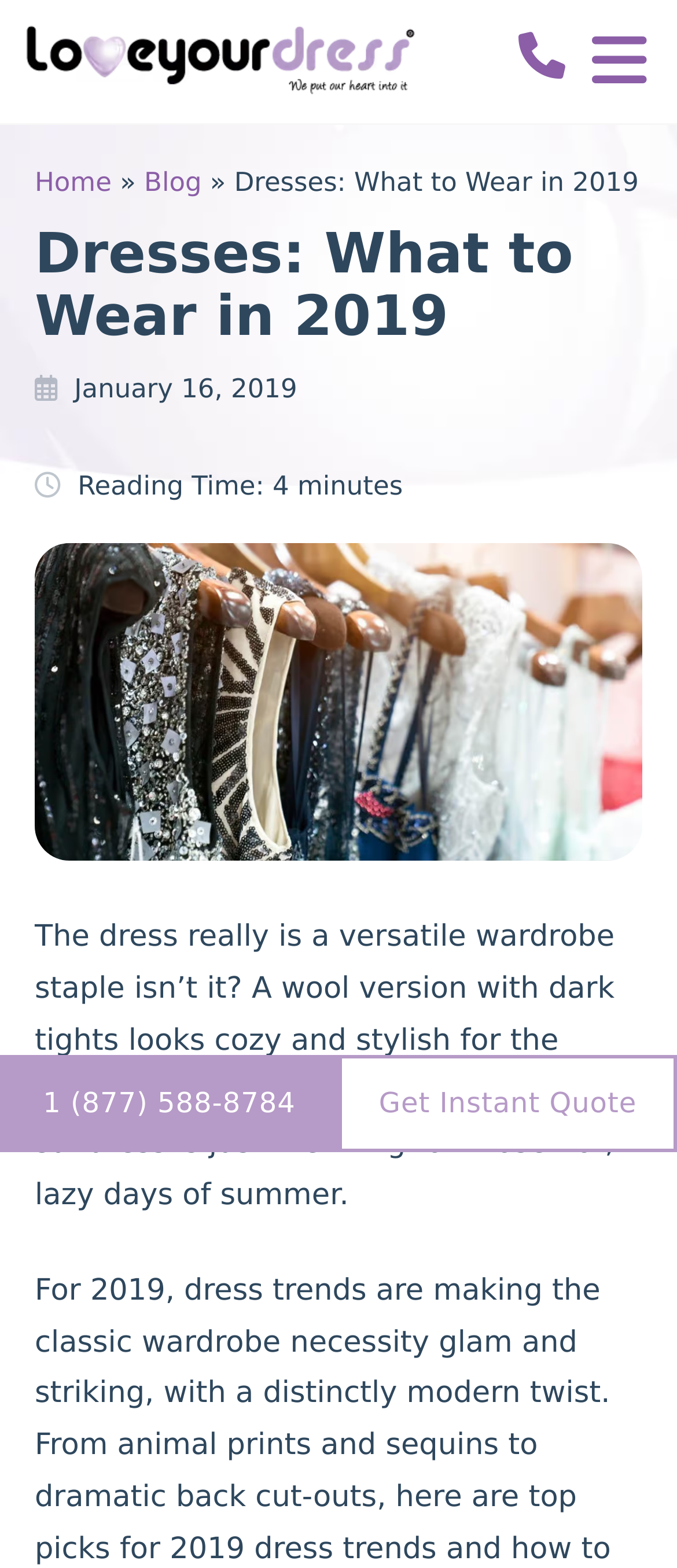Identify the main title of the webpage and generate its text content.

Dresses: What to Wear in 2019